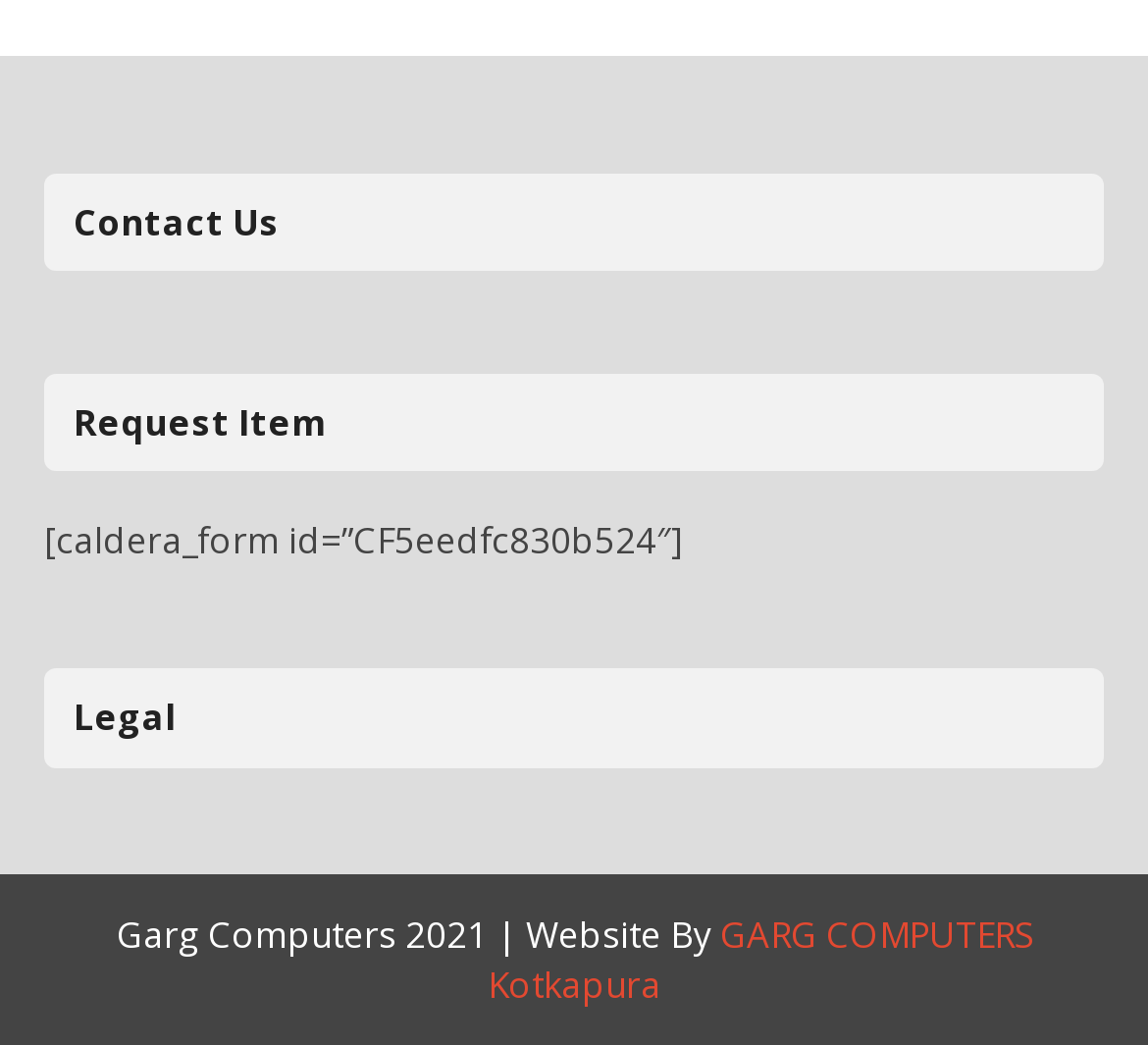Answer the question briefly using a single word or phrase: 
What is the name of the company that created this website?

Garg Computers